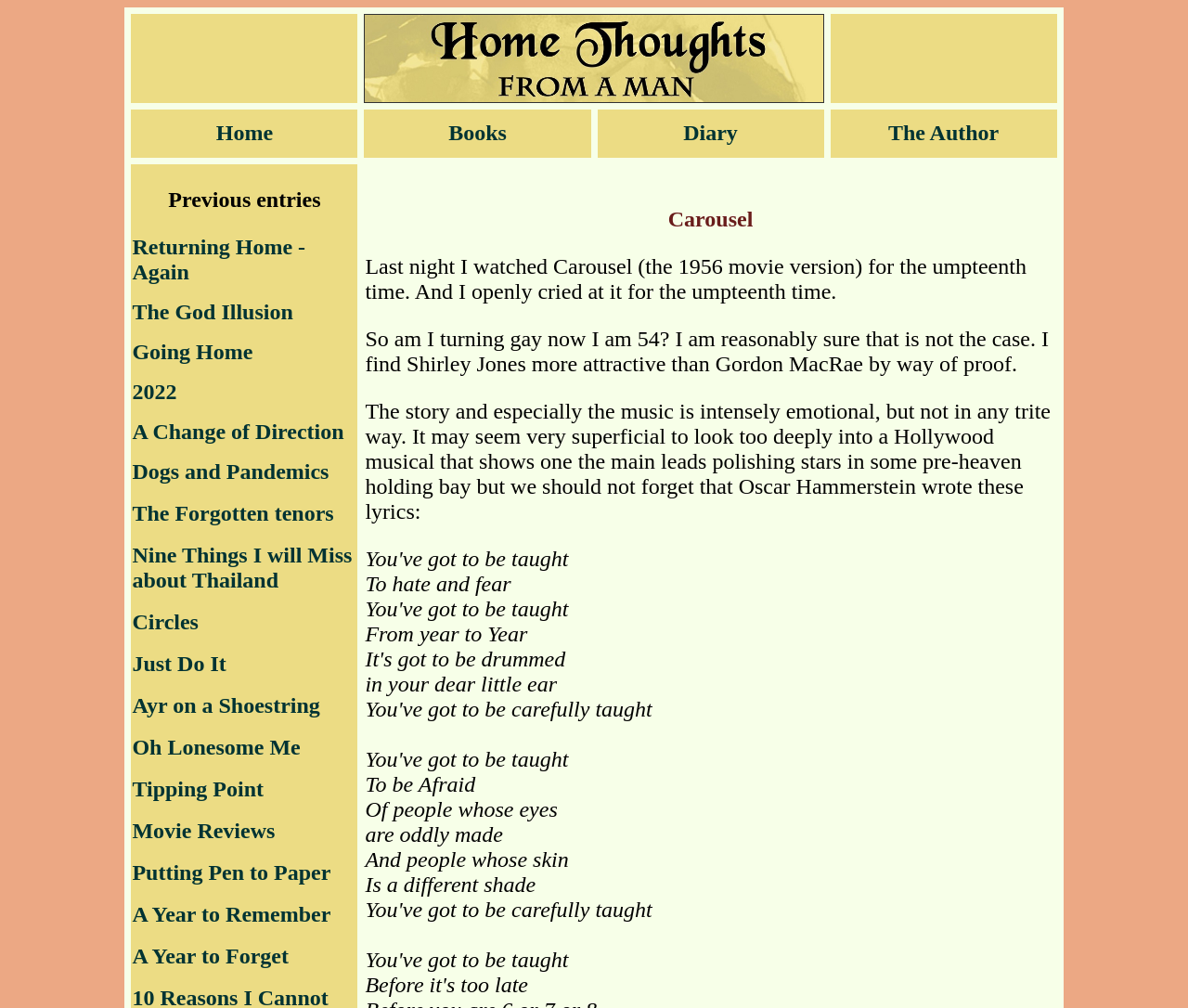Highlight the bounding box coordinates of the region I should click on to meet the following instruction: "Click on the '2022' link".

[0.111, 0.377, 0.149, 0.401]